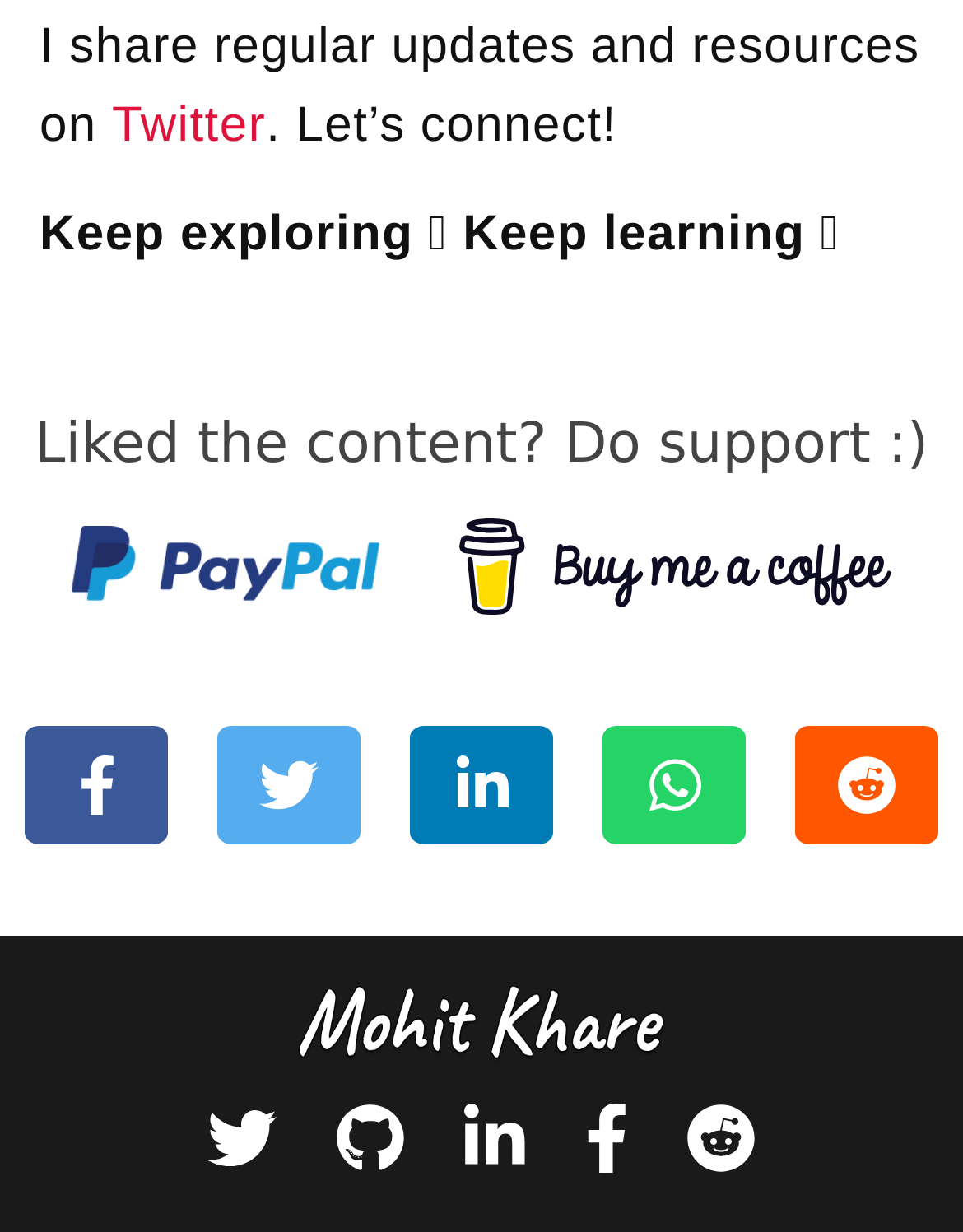Identify the bounding box for the given UI element using the description provided. Coordinates should be in the format (top-left x, top-left y, bottom-right x, bottom-right y) and must be between 0 and 1. Here is the description: Twitter

[0.116, 0.081, 0.276, 0.125]